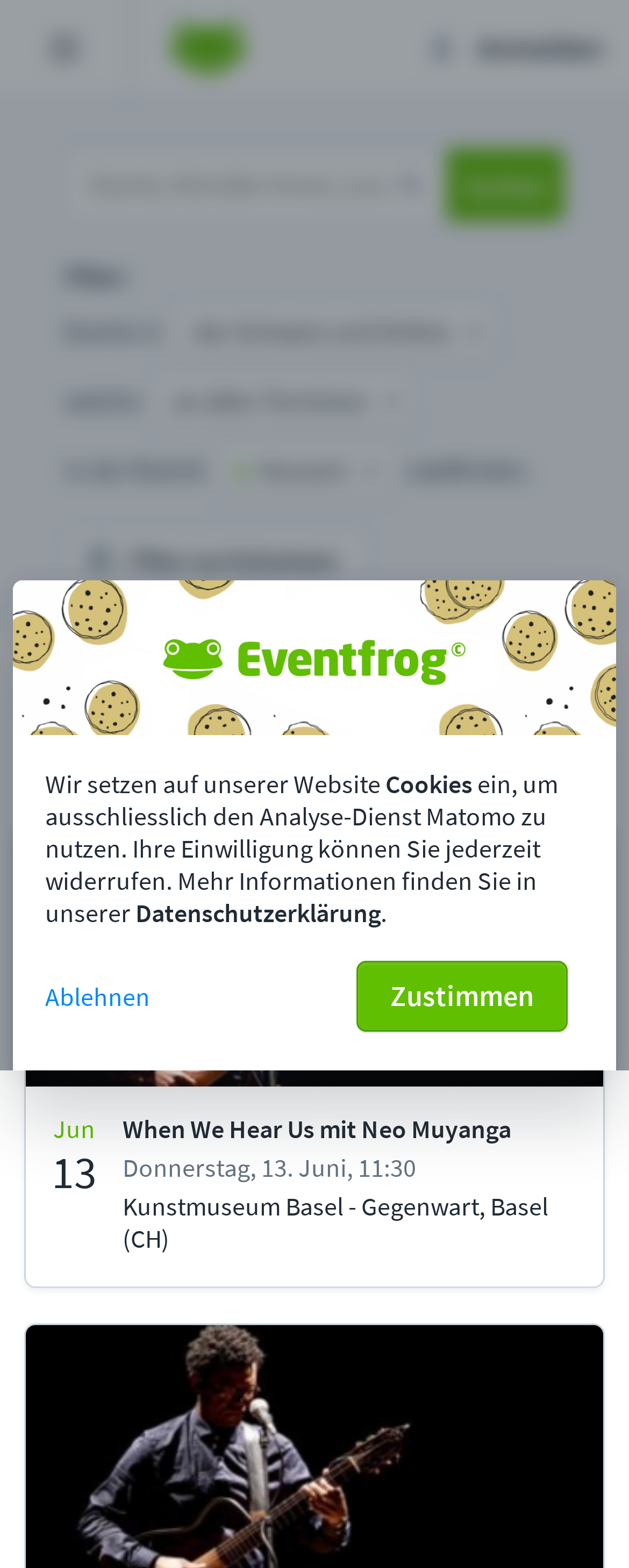Indicate the bounding box coordinates of the clickable region to achieve the following instruction: "Filter by location."

[0.159, 0.159, 0.841, 0.188]